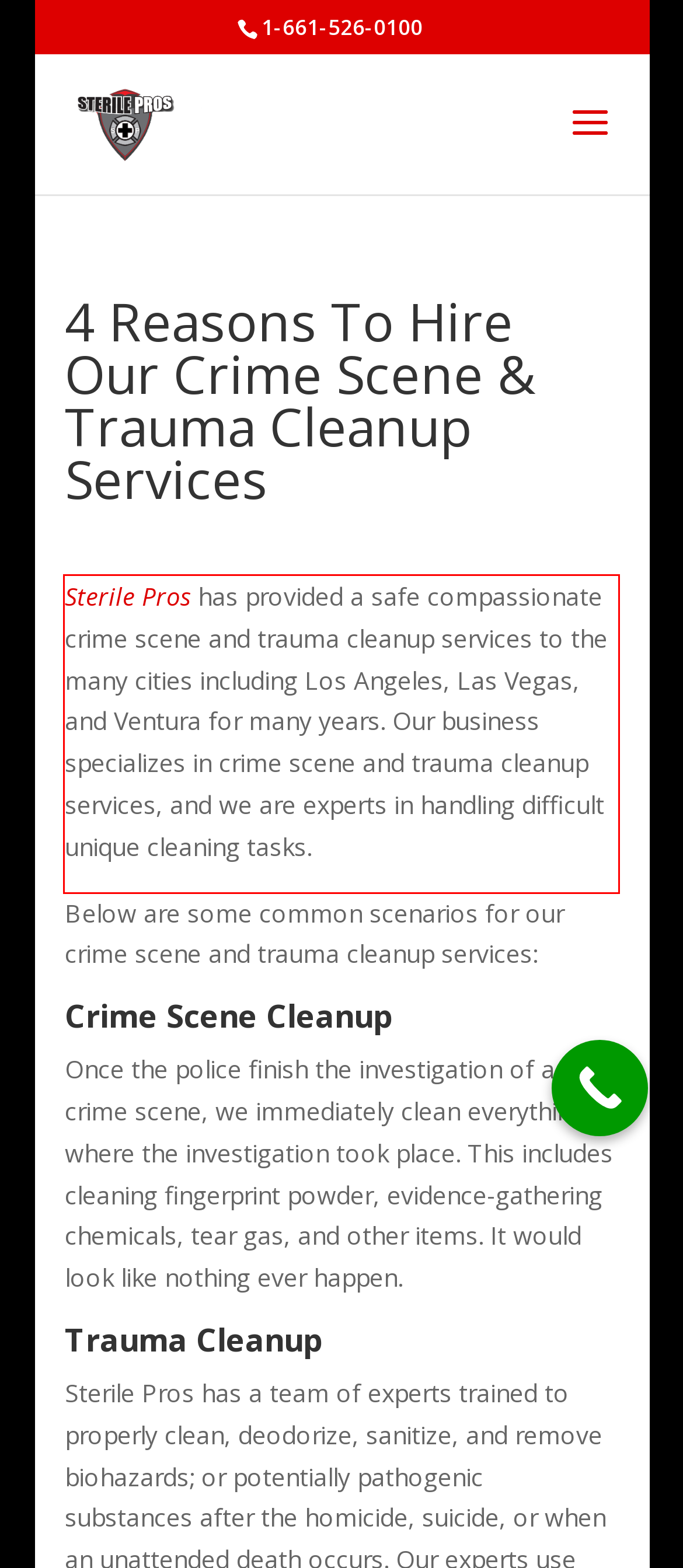The screenshot you have been given contains a UI element surrounded by a red rectangle. Use OCR to read and extract the text inside this red rectangle.

Sterile Pros has provided a safe compassionate crime scene and trauma cleanup services to the many cities including Los Angeles, Las Vegas, and Ventura for many years. Our business specializes in crime scene and trauma cleanup services, and we are experts in handling difficult unique cleaning tasks.